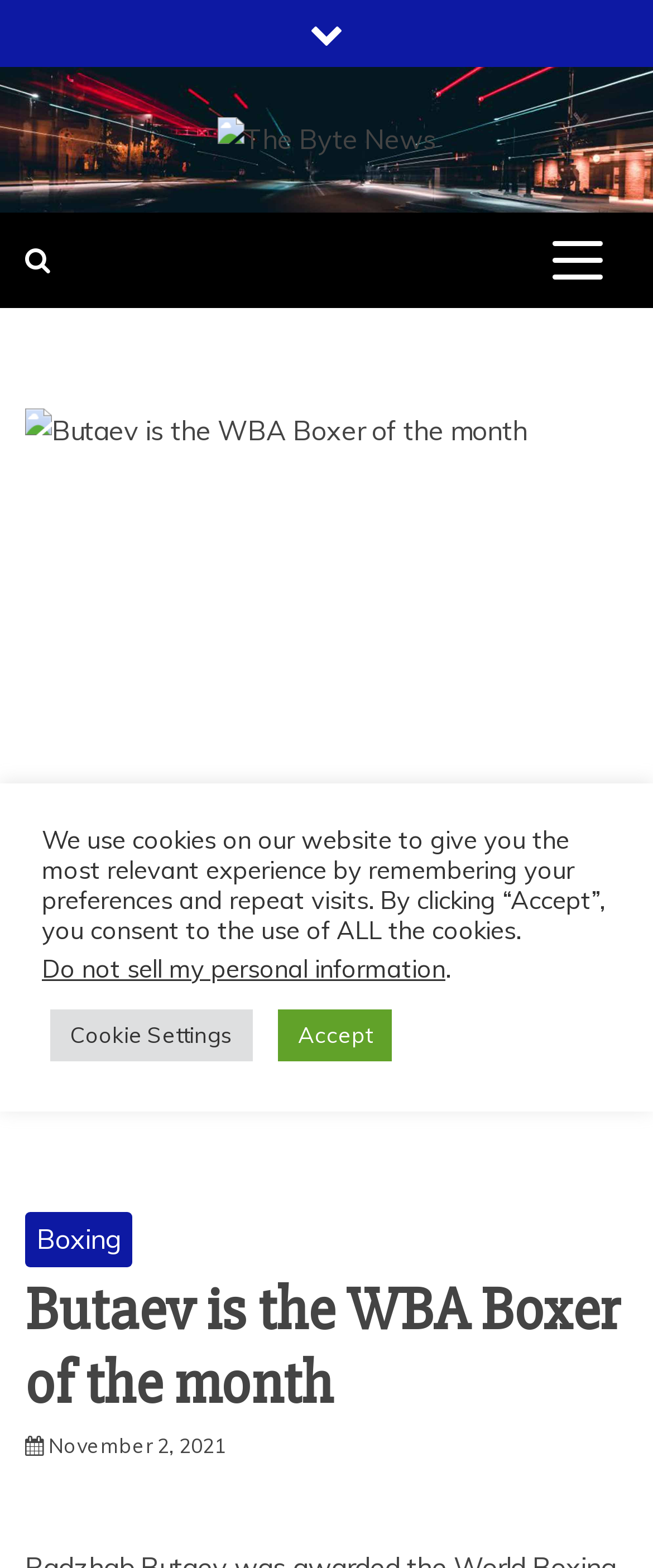Find the bounding box coordinates for the HTML element specified by: "Boxing".

[0.038, 0.773, 0.203, 0.809]